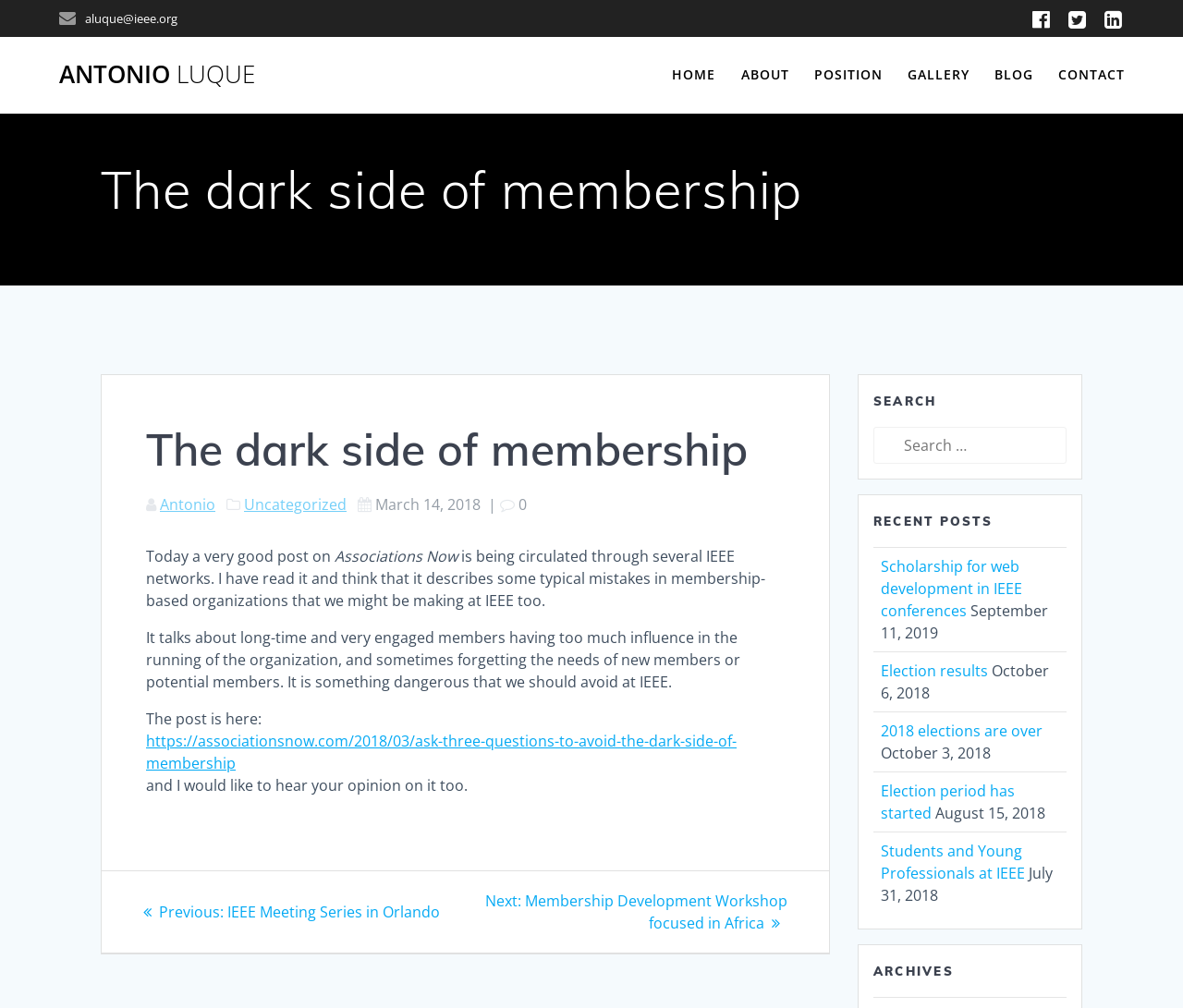Please identify the bounding box coordinates of the element I should click to complete this instruction: 'Click on the 'HOME' link'. The coordinates should be given as four float numbers between 0 and 1, like this: [left, top, right, bottom].

[0.568, 0.064, 0.605, 0.084]